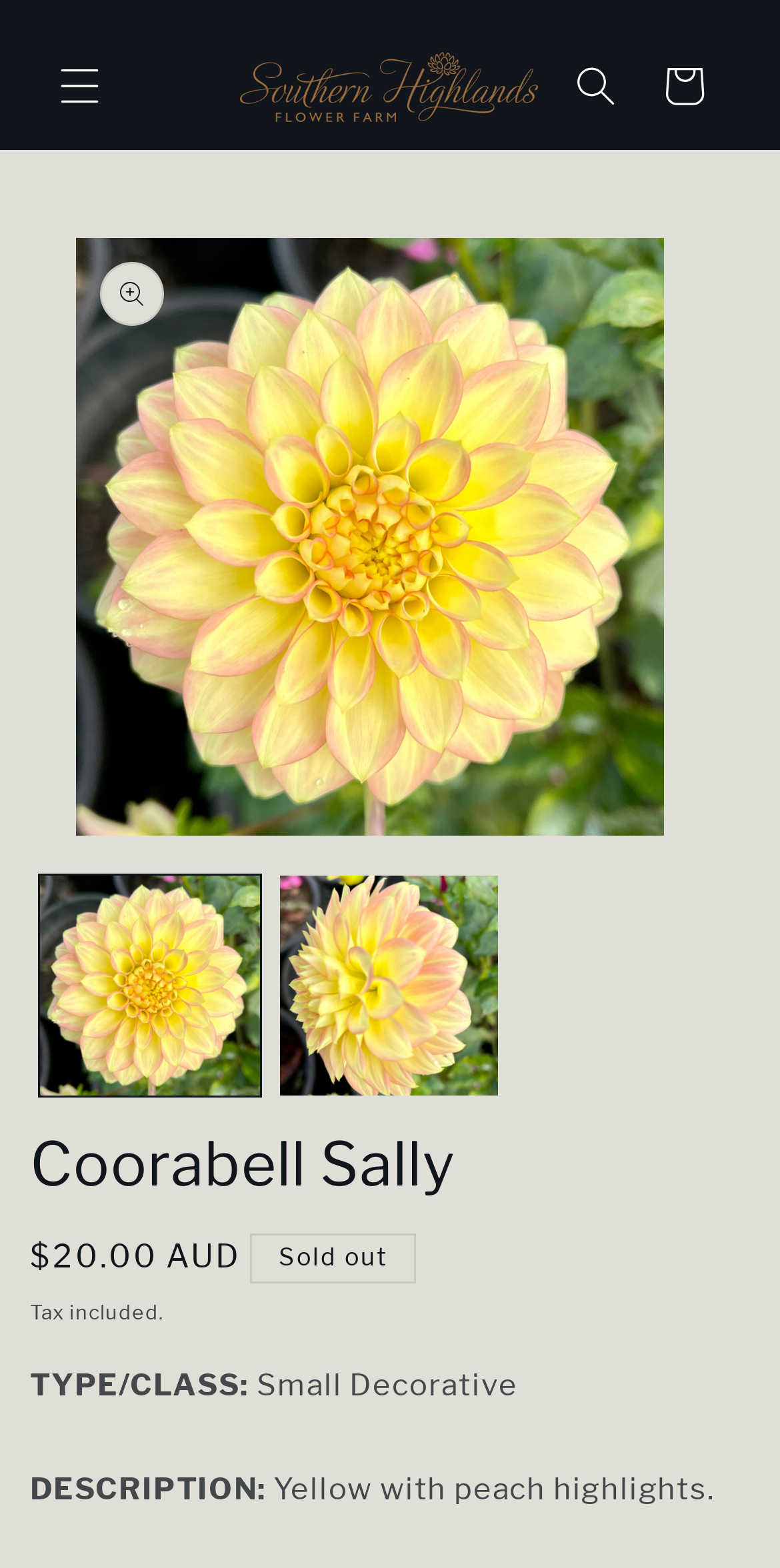Generate a thorough caption that explains the contents of the webpage.

The webpage is about Coorabell Sally, a product from Southern Highlands Flower Farm. At the top left, there is a menu button labeled "Menu". Next to it, there is a link to the Southern Highlands Flower Farm website, accompanied by an image of the farm's logo. On the top right, there are two buttons: "Search" and "Cart".

Below the top section, there is a gallery viewer that takes up most of the page. It displays two images of Coorabell Sally, a decorative item, with buttons to load more images in the gallery view. Above the images, there is a heading that reads "Coorabell Sally".

Below the gallery viewer, there is a section with product information. It displays the product's regular price, $20.00 AUD, and a note that it is sold out. Additionally, there are several lines of text that provide more details about the product, including a note that tax is included, and a description of the product as "Small Decorative" with a description of "Yellow with peach highlights."